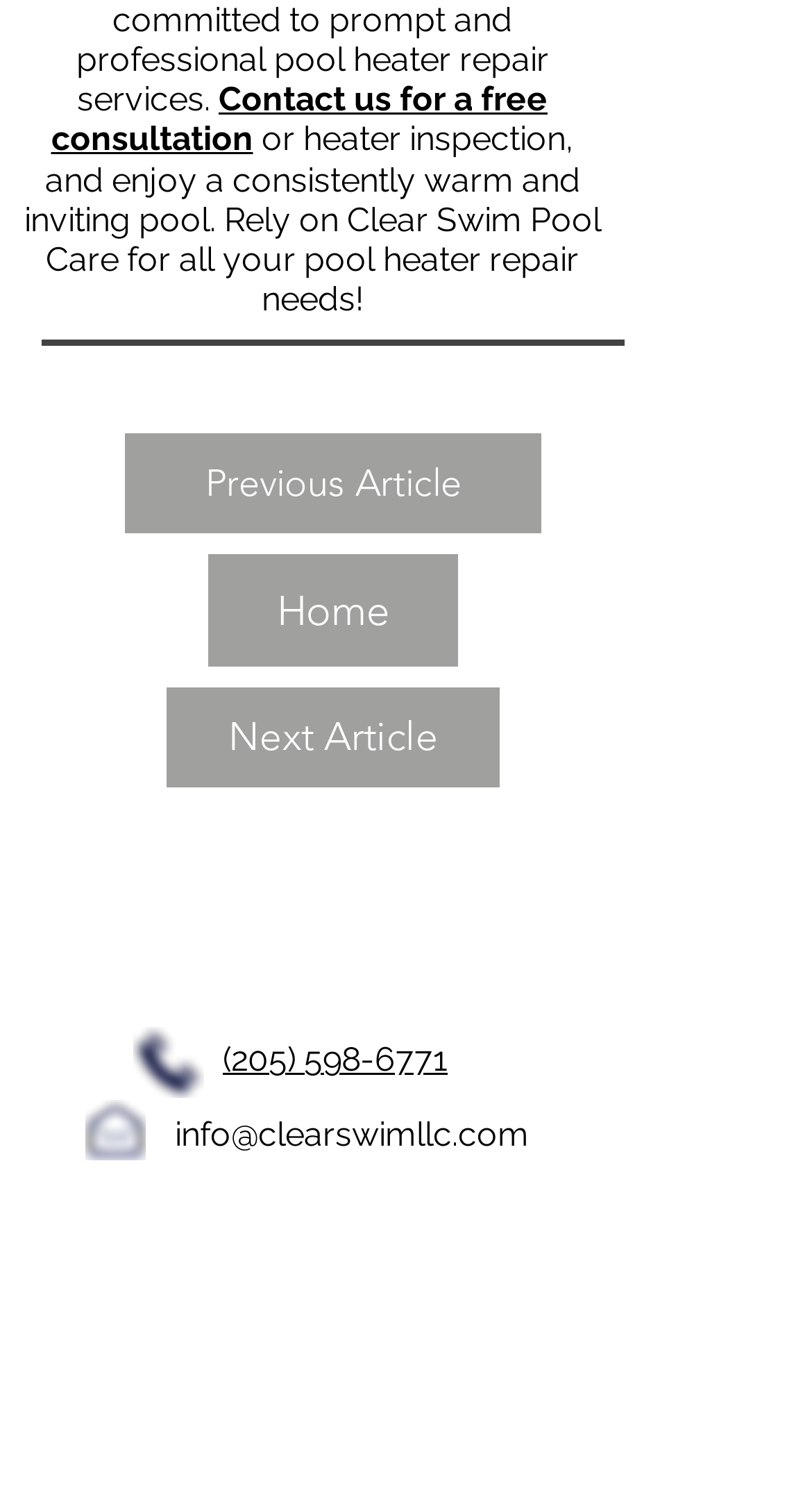Provide the bounding box coordinates of the HTML element described by the text: "(205) 598-6771".

[0.274, 0.692, 0.551, 0.718]